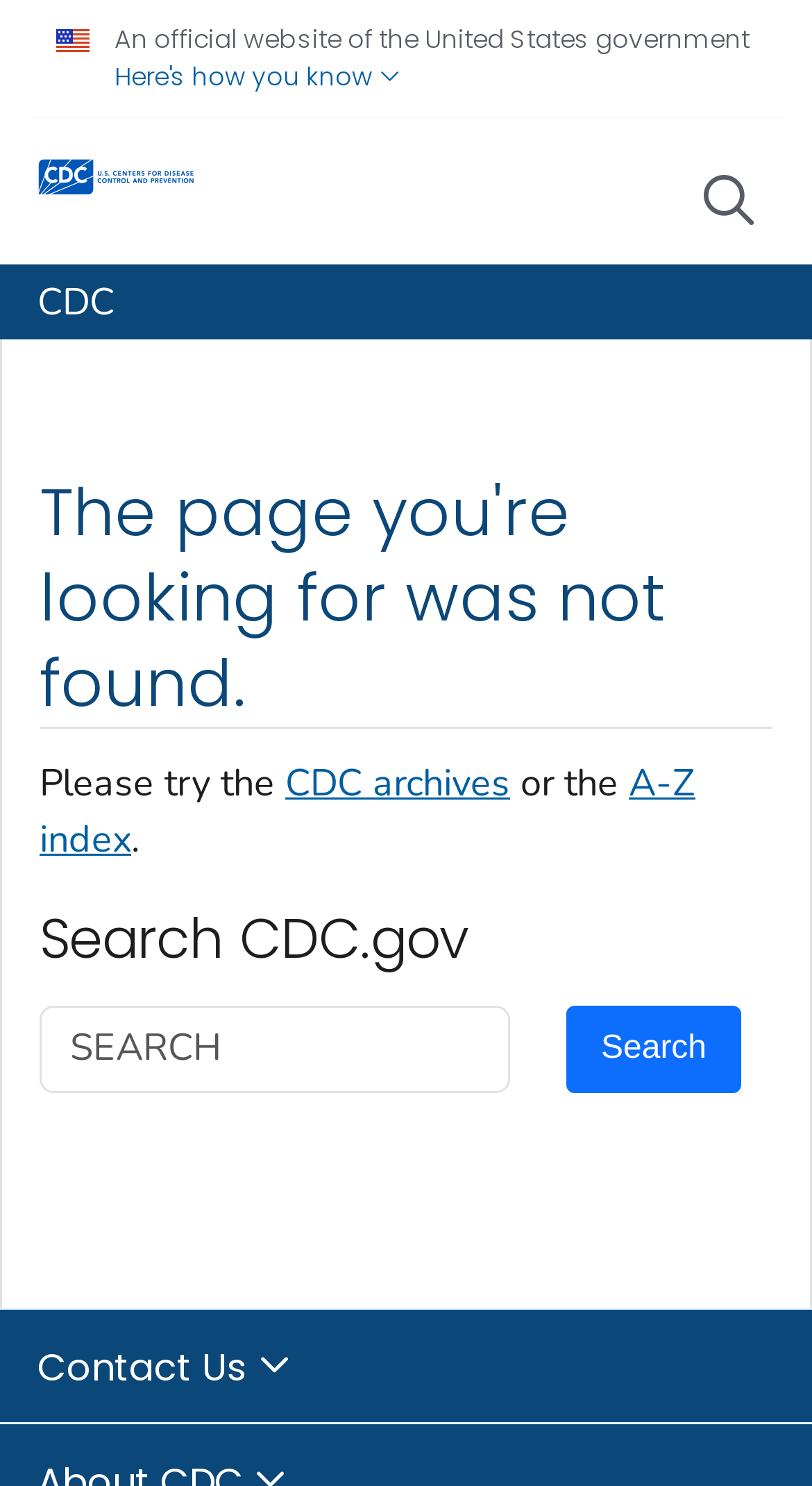Please find the bounding box coordinates of the clickable region needed to complete the following instruction: "Contact Us". The bounding box coordinates must consist of four float numbers between 0 and 1, i.e., [left, top, right, bottom].

[0.0, 0.88, 1.0, 0.957]